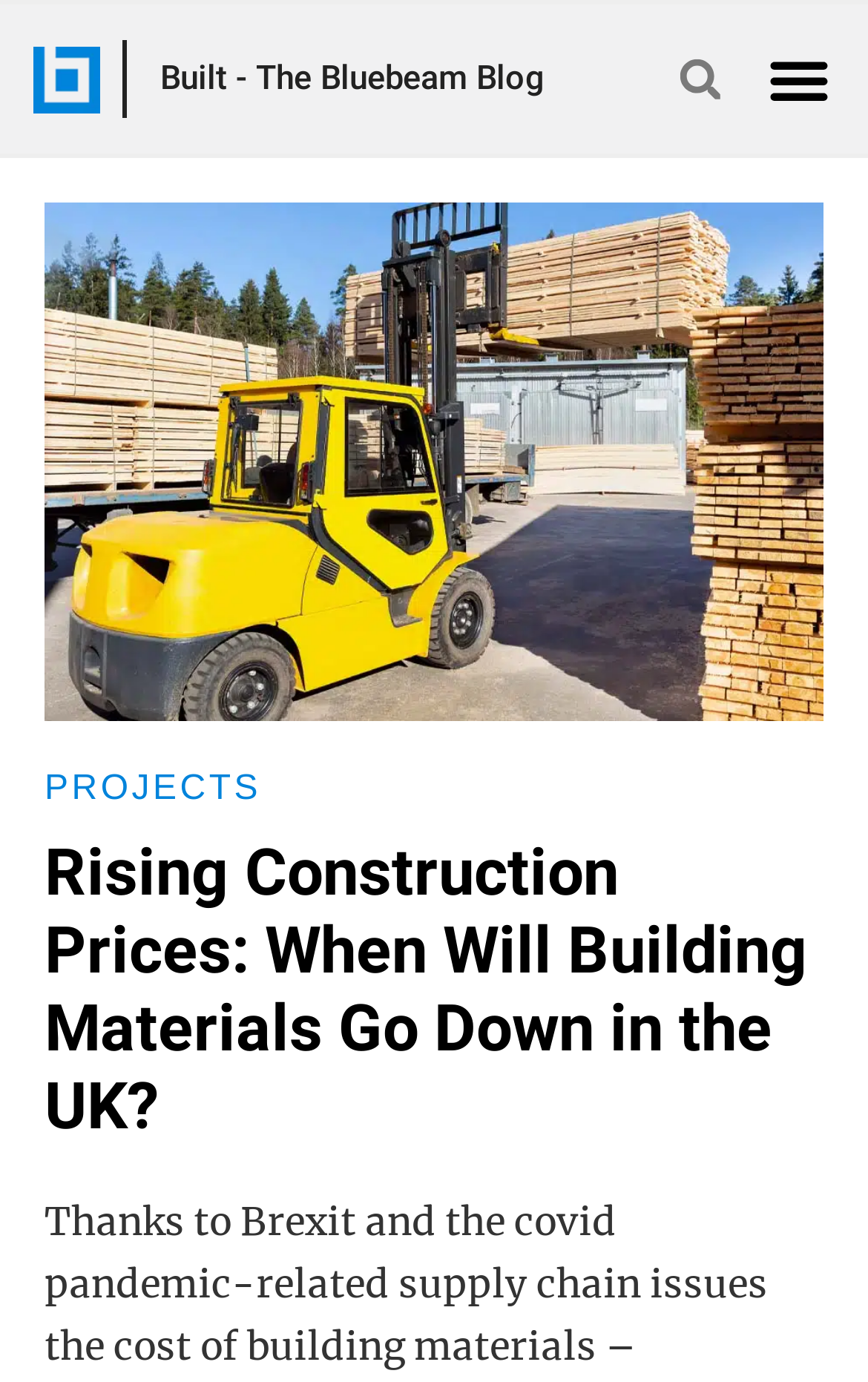Respond with a single word or short phrase to the following question: 
What is the category of the article?

PROJECTS